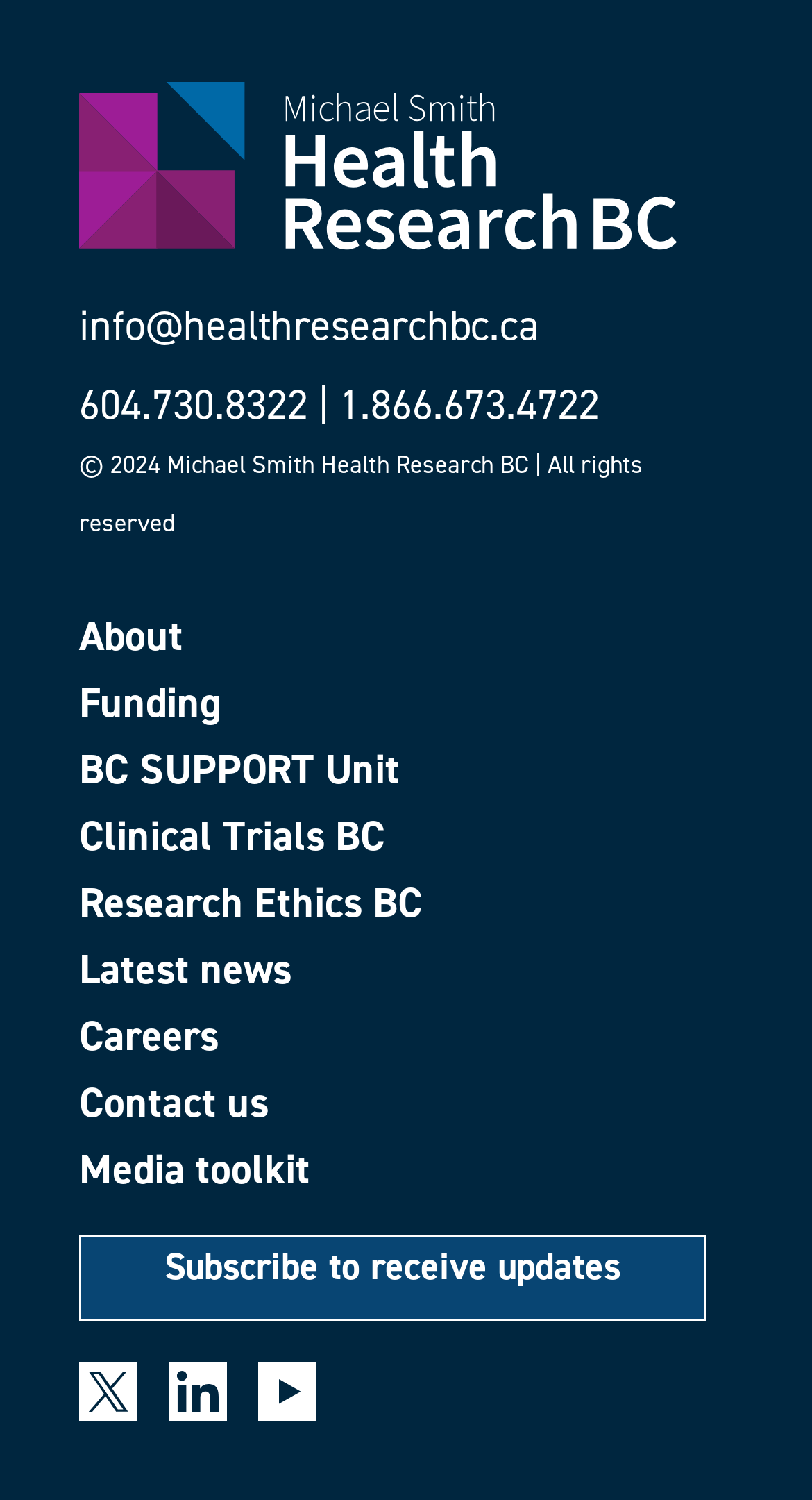Utilize the information from the image to answer the question in detail:
What is the email address to contact?

The email address to contact can be found at the top of the webpage, which is 'info@healthresearchbc.ca'.